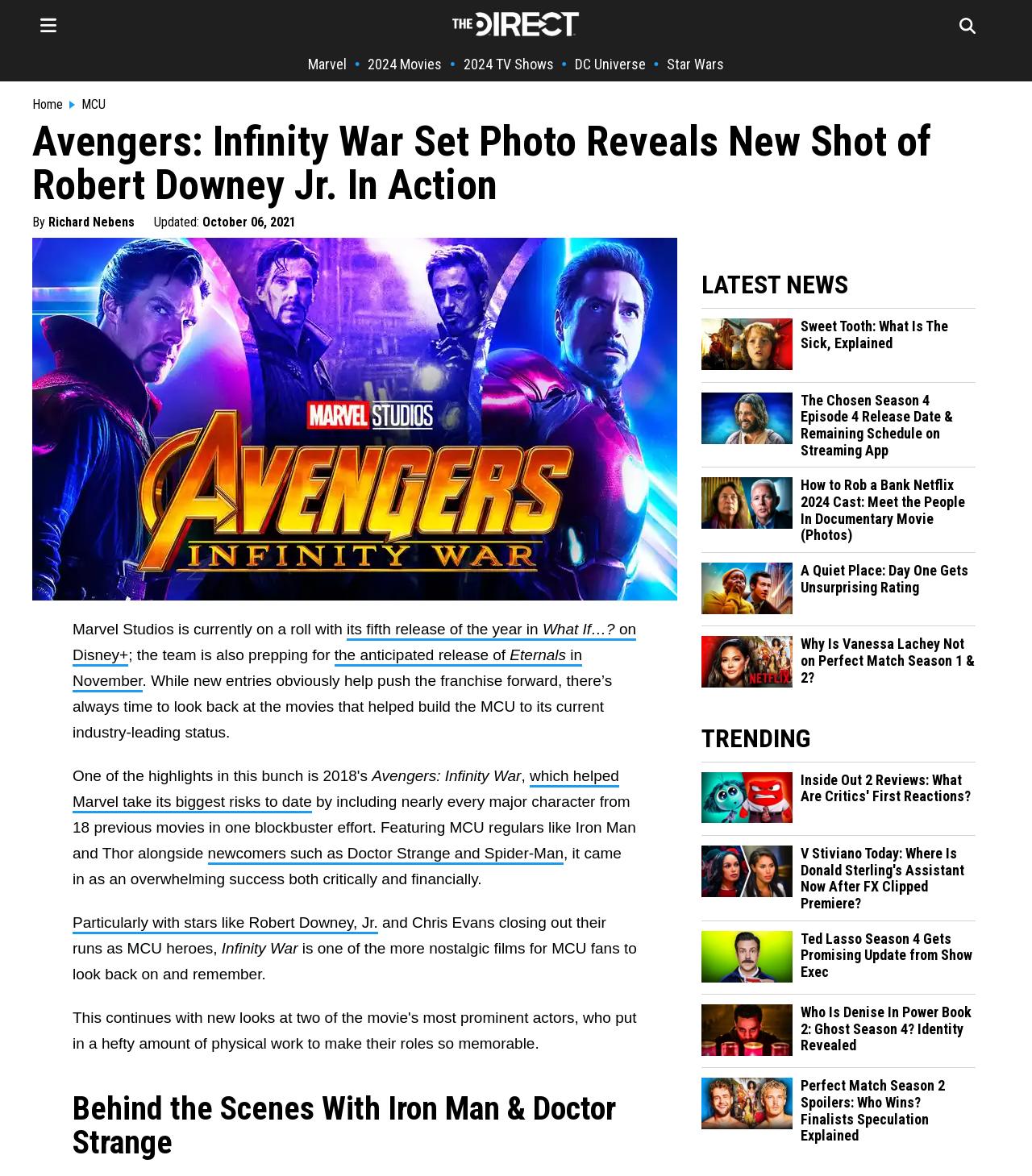Determine the bounding box coordinates for the region that must be clicked to execute the following instruction: "Read the article about Sweet Tooth".

[0.68, 0.305, 0.768, 0.317]